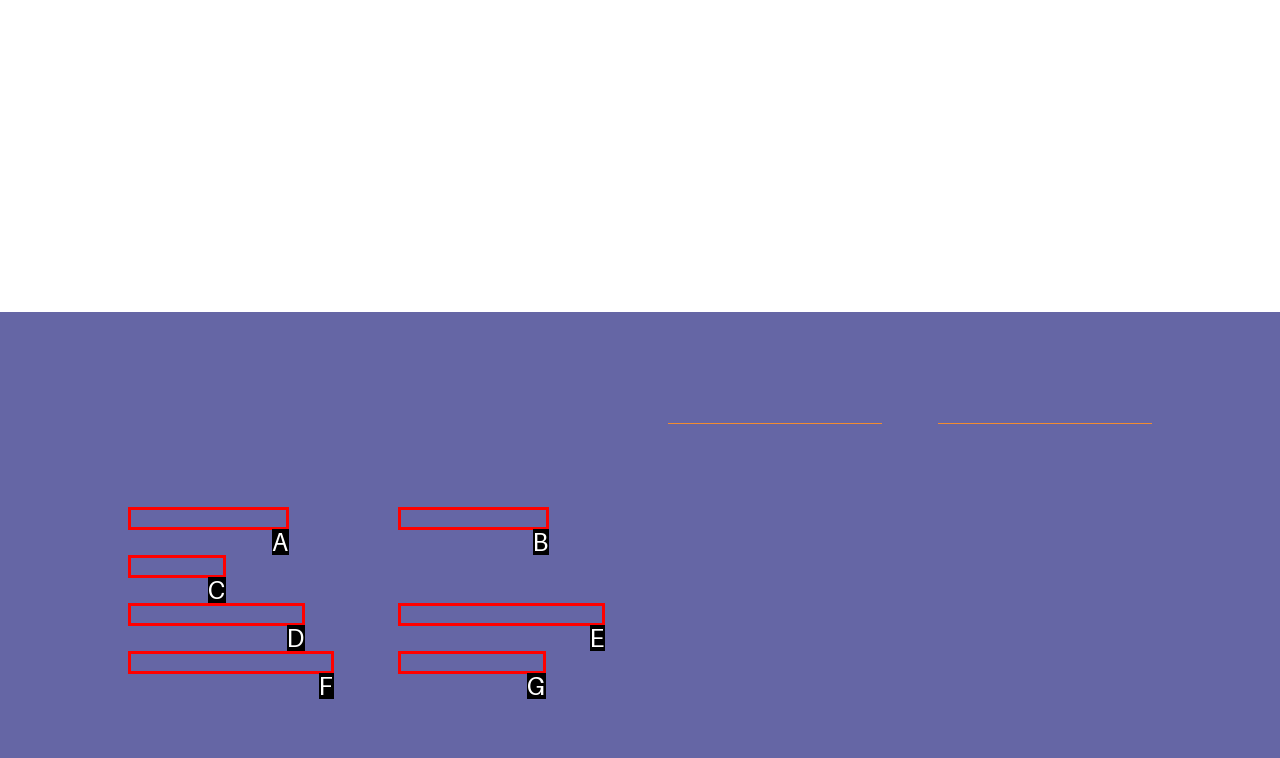Given the description: Kitchen & Bath Remodeling, identify the matching option. Answer with the corresponding letter.

E